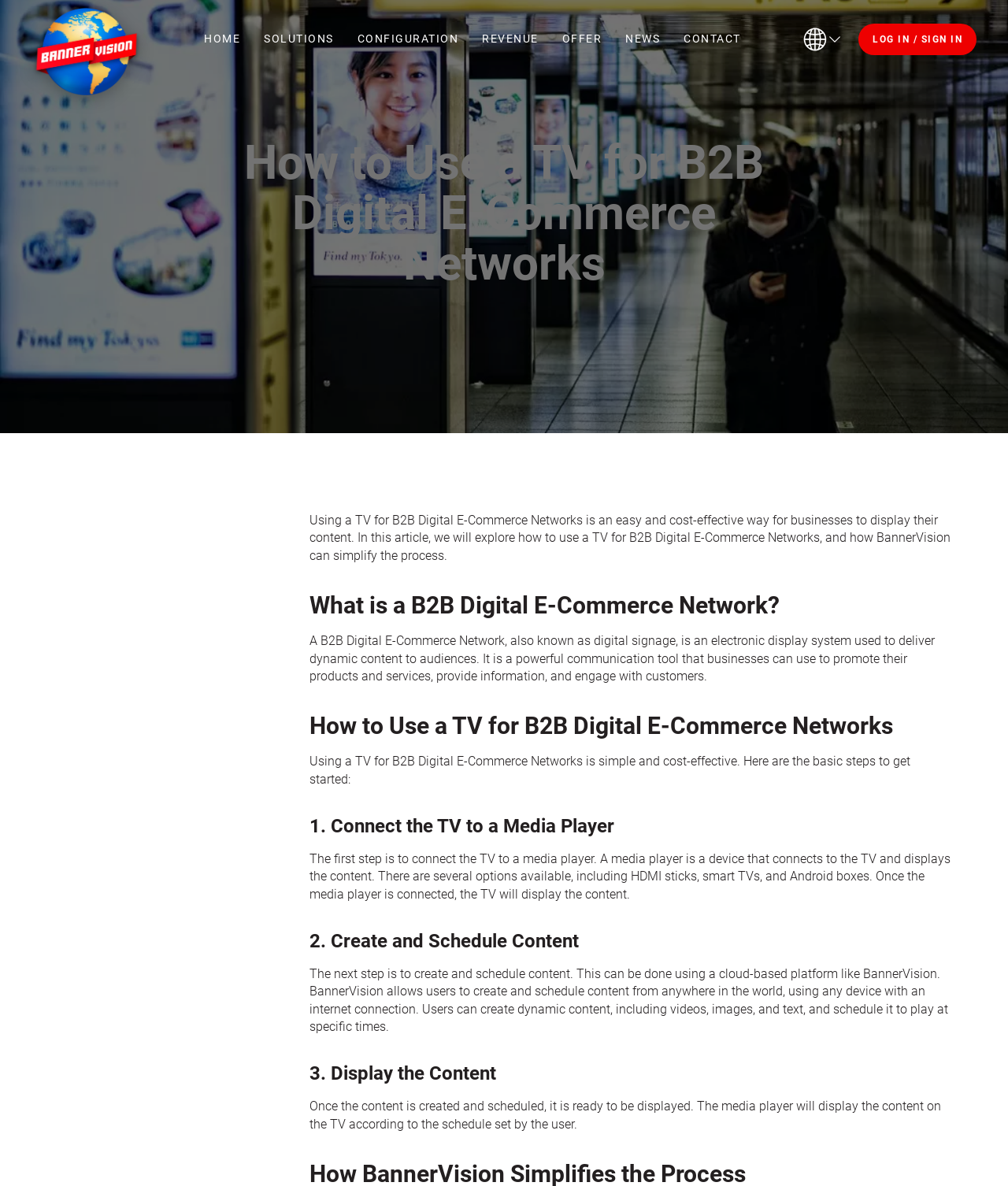Based on the element description: "Home", identify the UI element and provide its bounding box coordinates. Use four float numbers between 0 and 1, [left, top, right, bottom].

[0.191, 0.021, 0.25, 0.044]